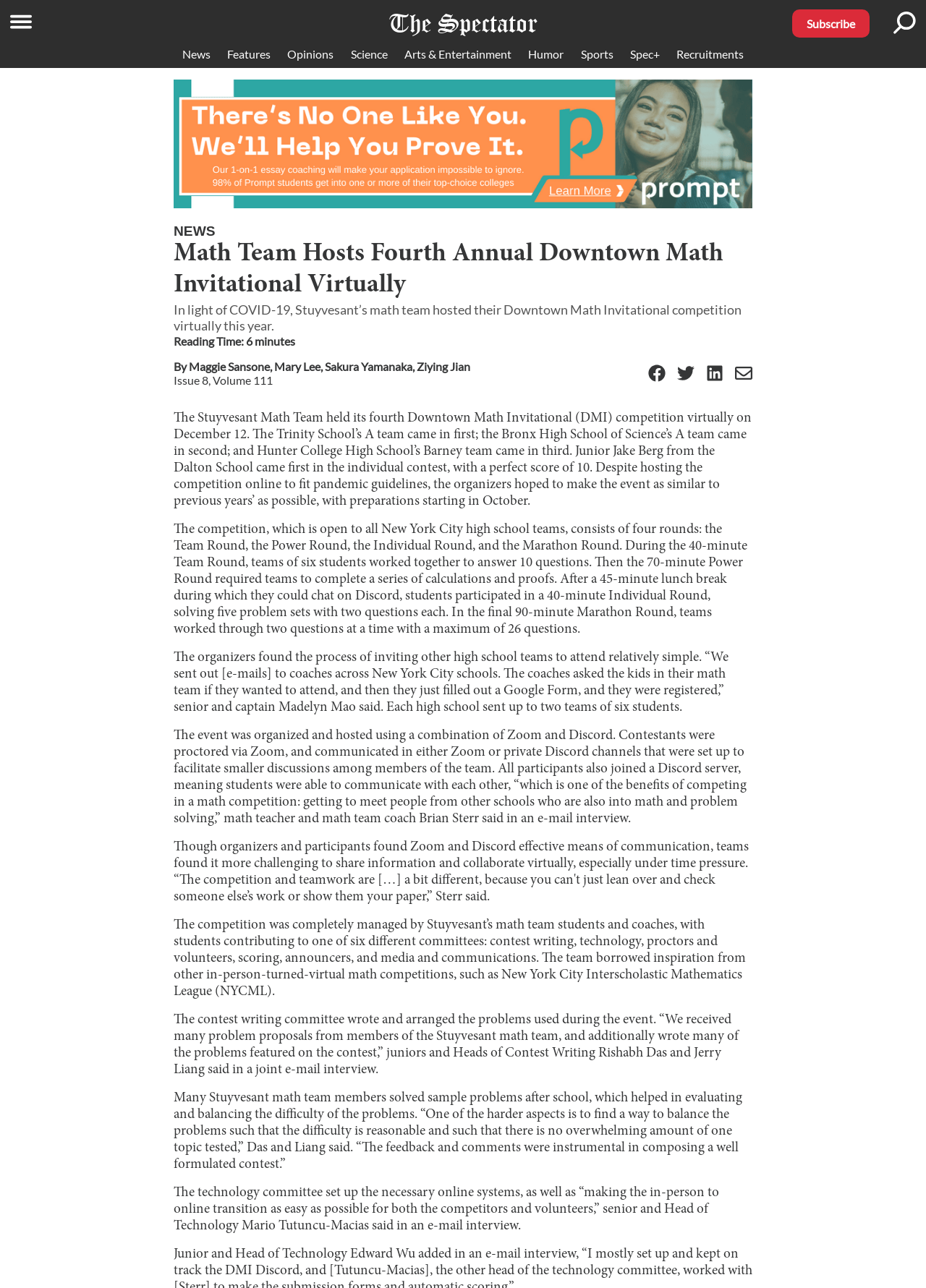Analyze the image and deliver a detailed answer to the question: What is the name of the math competition?

I found the answer by reading the article and identifying the name of the math competition mentioned in the text. The competition is called the Downtown Math Invitational, which is hosted by Stuyvesant's math team.